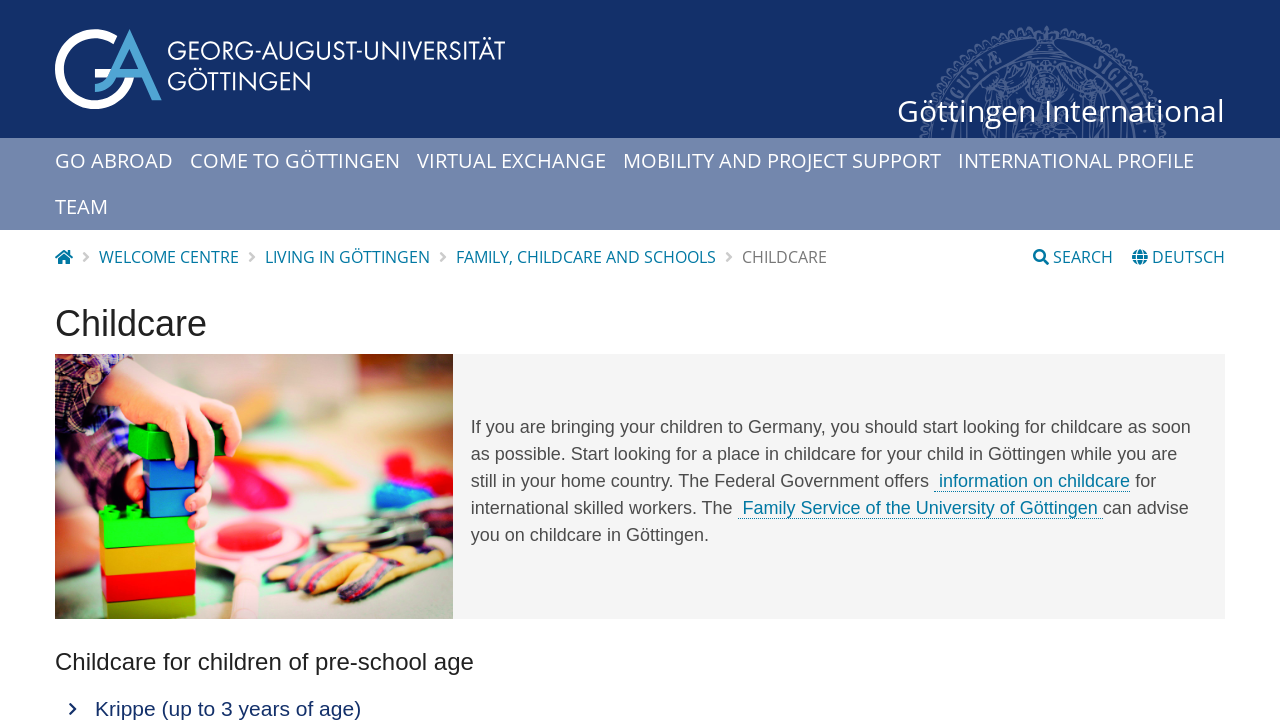Please respond to the question with a concise word or phrase:
What is the purpose of the Family Service of the University of Göttingen?

To advise on childcare in Göttingen